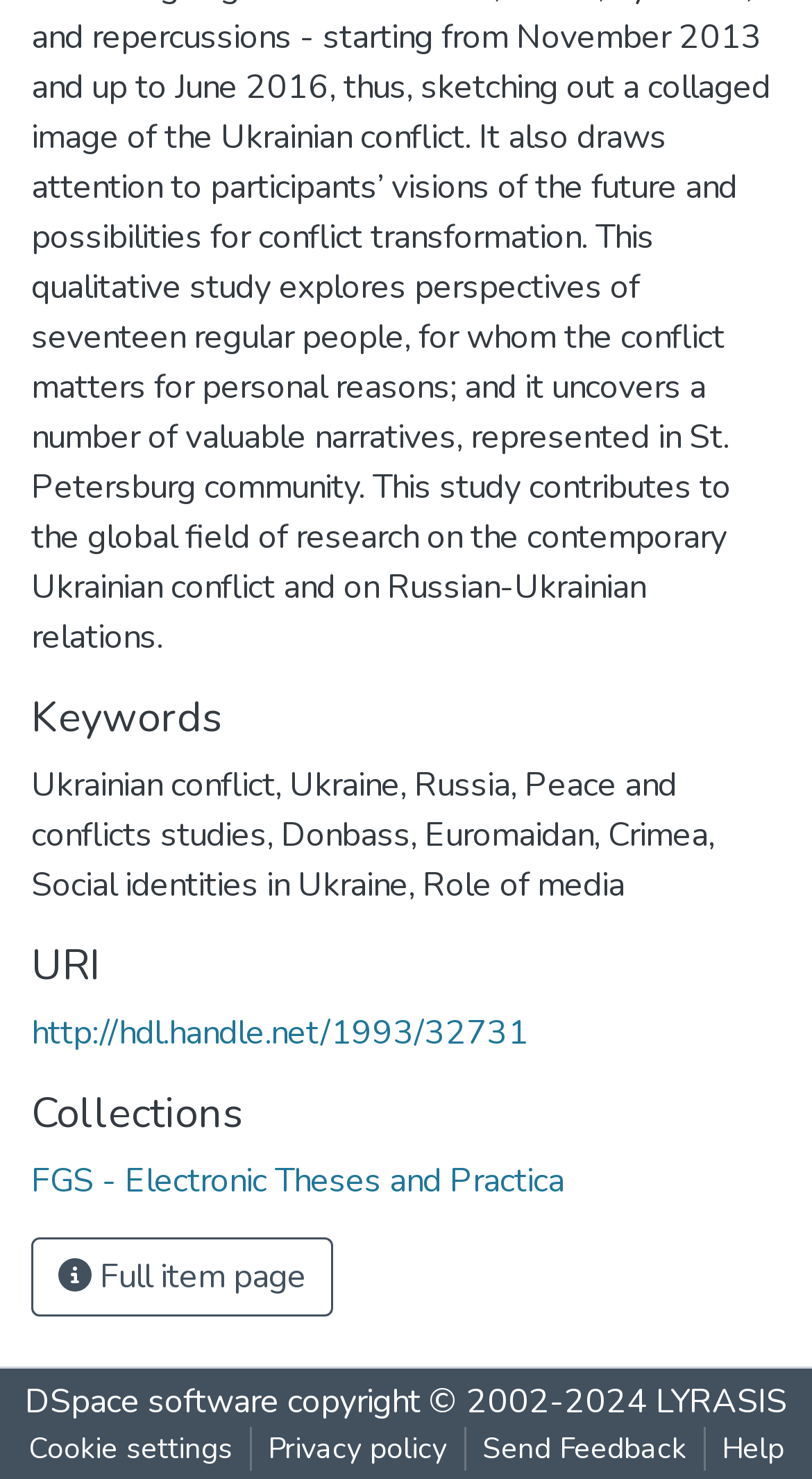Locate the bounding box of the UI element based on this description: "Full item page". Provide four float numbers between 0 and 1 as [left, top, right, bottom].

[0.038, 0.836, 0.41, 0.89]